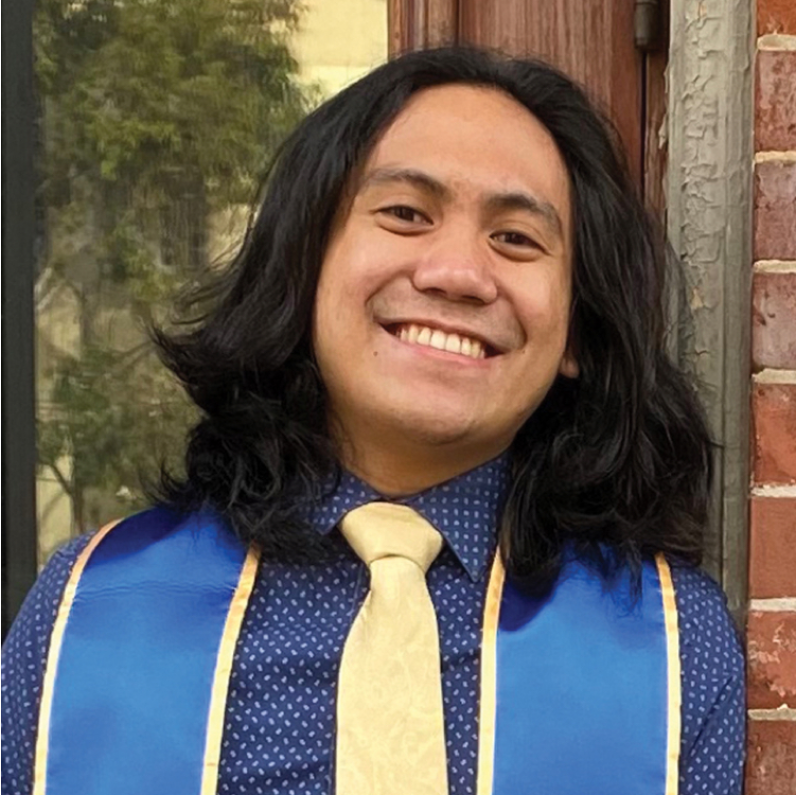What is Ian's hair color?
Answer the question with as much detail as you can, using the image as a reference.

The caption describes Ian's hair as long and dark, which allows us to determine his hair color.